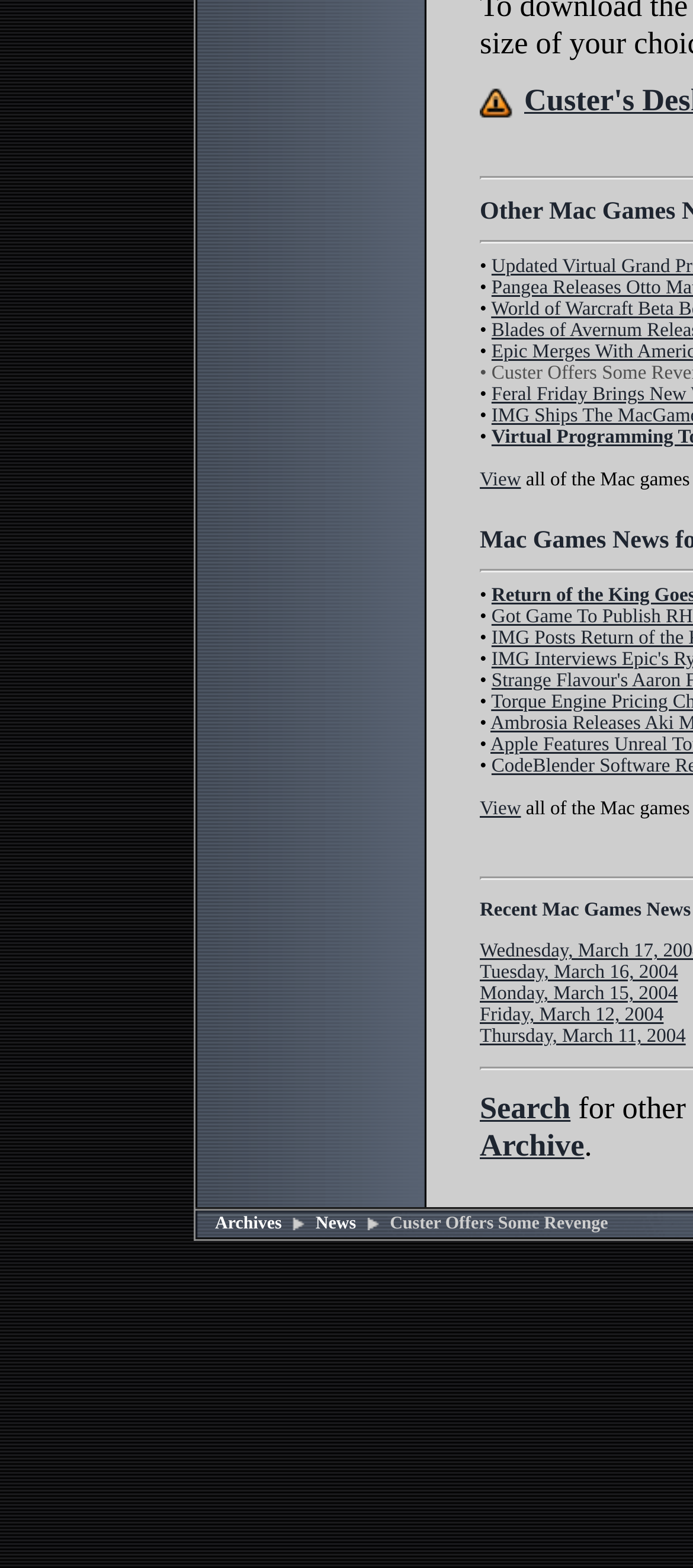Could you provide the bounding box coordinates for the portion of the screen to click to complete this instruction: "View Tuesday, March 16, 2004"?

[0.692, 0.613, 0.979, 0.627]